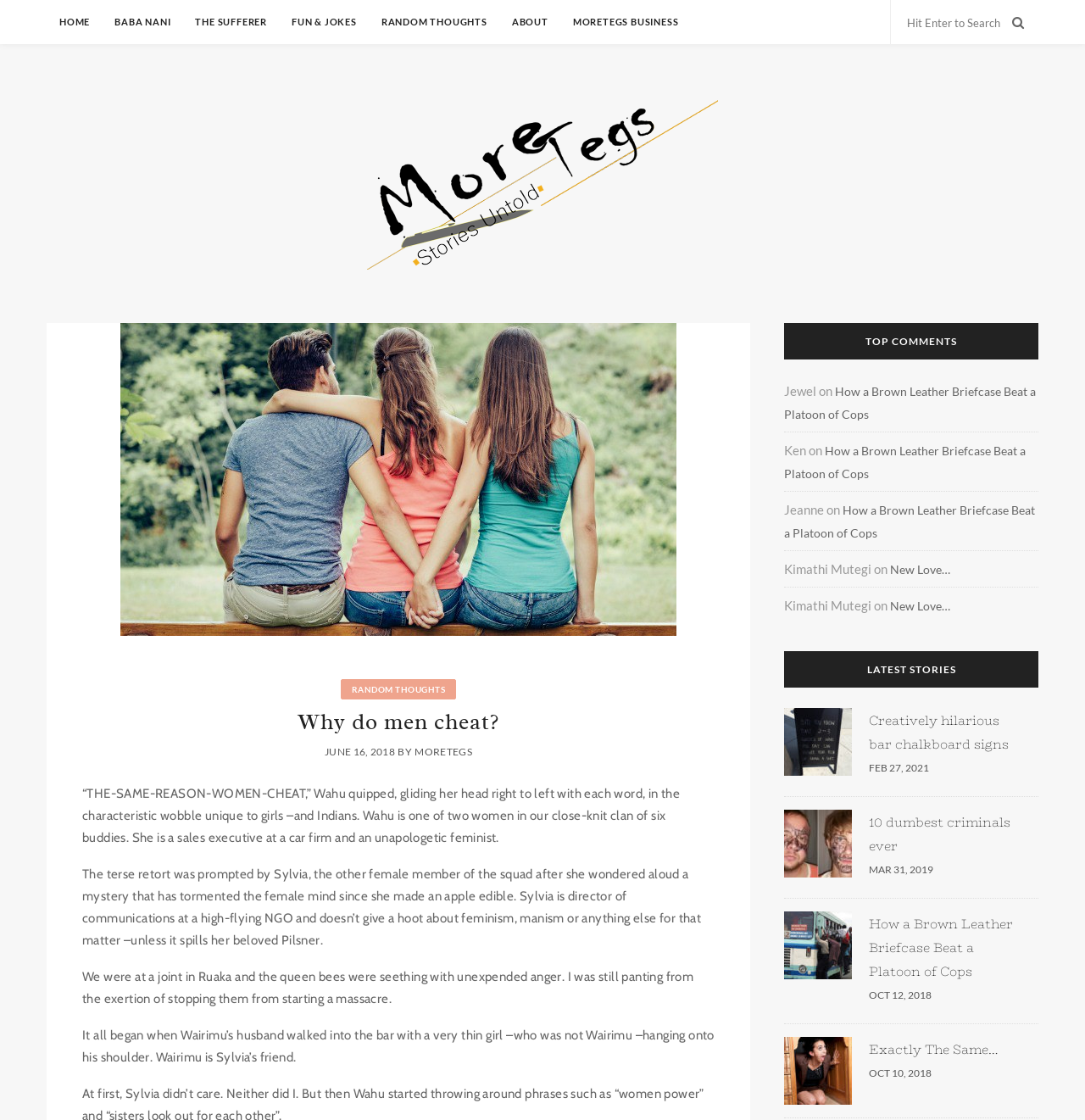Given the element description "Creatively hilarious bar chalkboard signs", identify the bounding box of the corresponding UI element.

[0.801, 0.634, 0.93, 0.673]